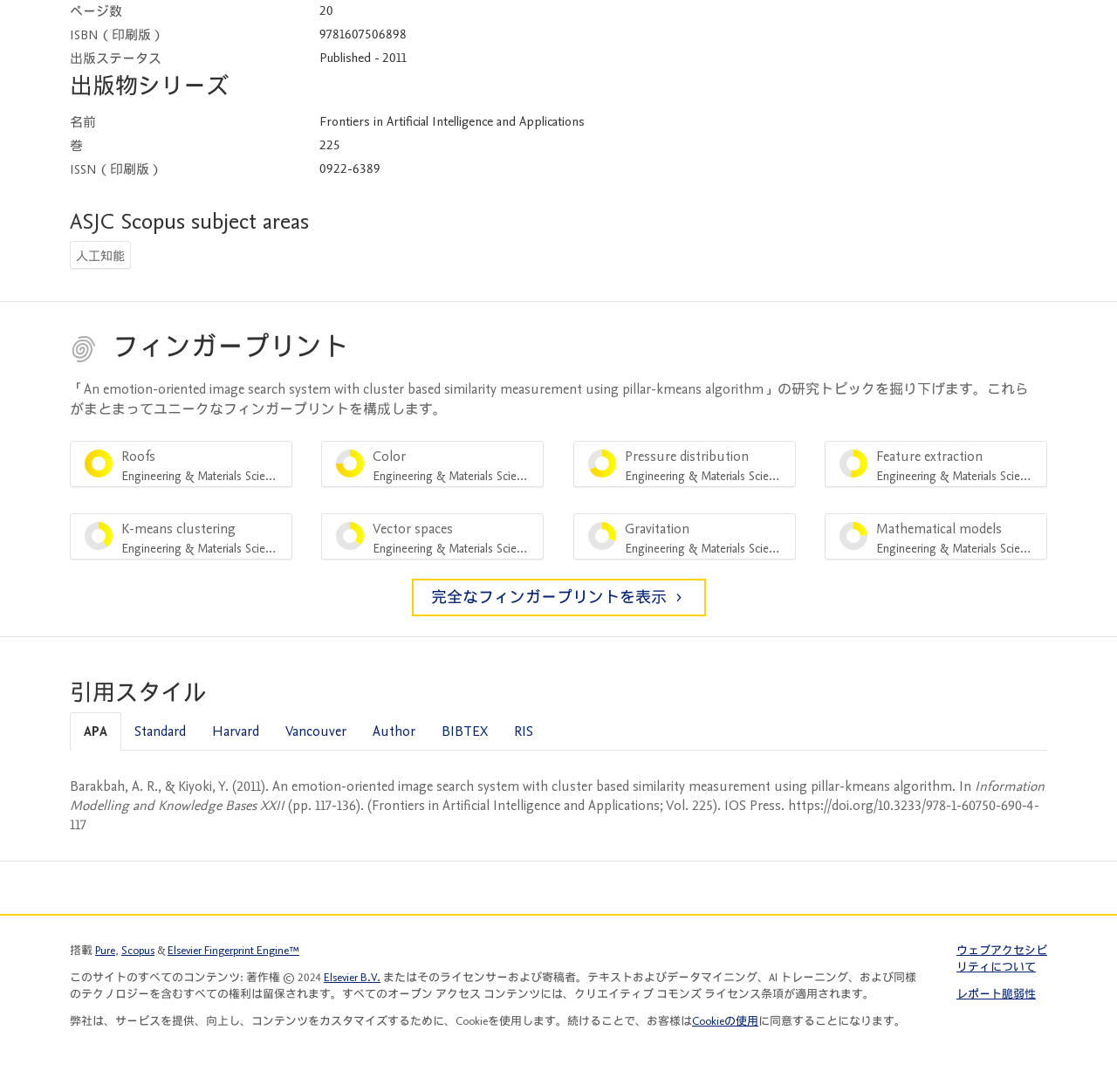Utilize the information from the image to answer the question in detail:
What is the volume number of the publication?

The volume number of the publication can be found in the table under the heading '出版物シリーズ', where it is listed as '225'.